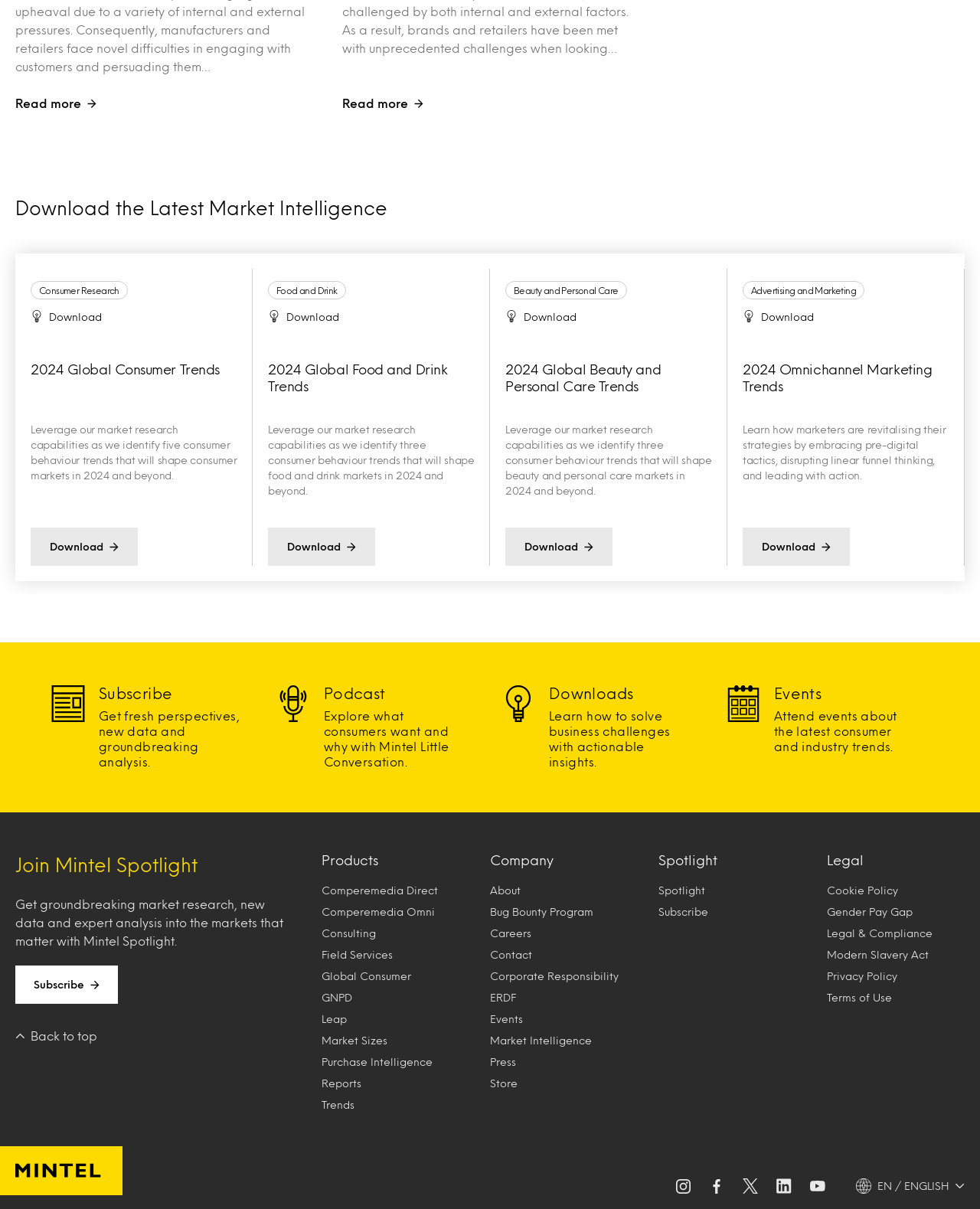What is the main topic of the webpage?
Look at the image and provide a short answer using one word or a phrase.

Market research